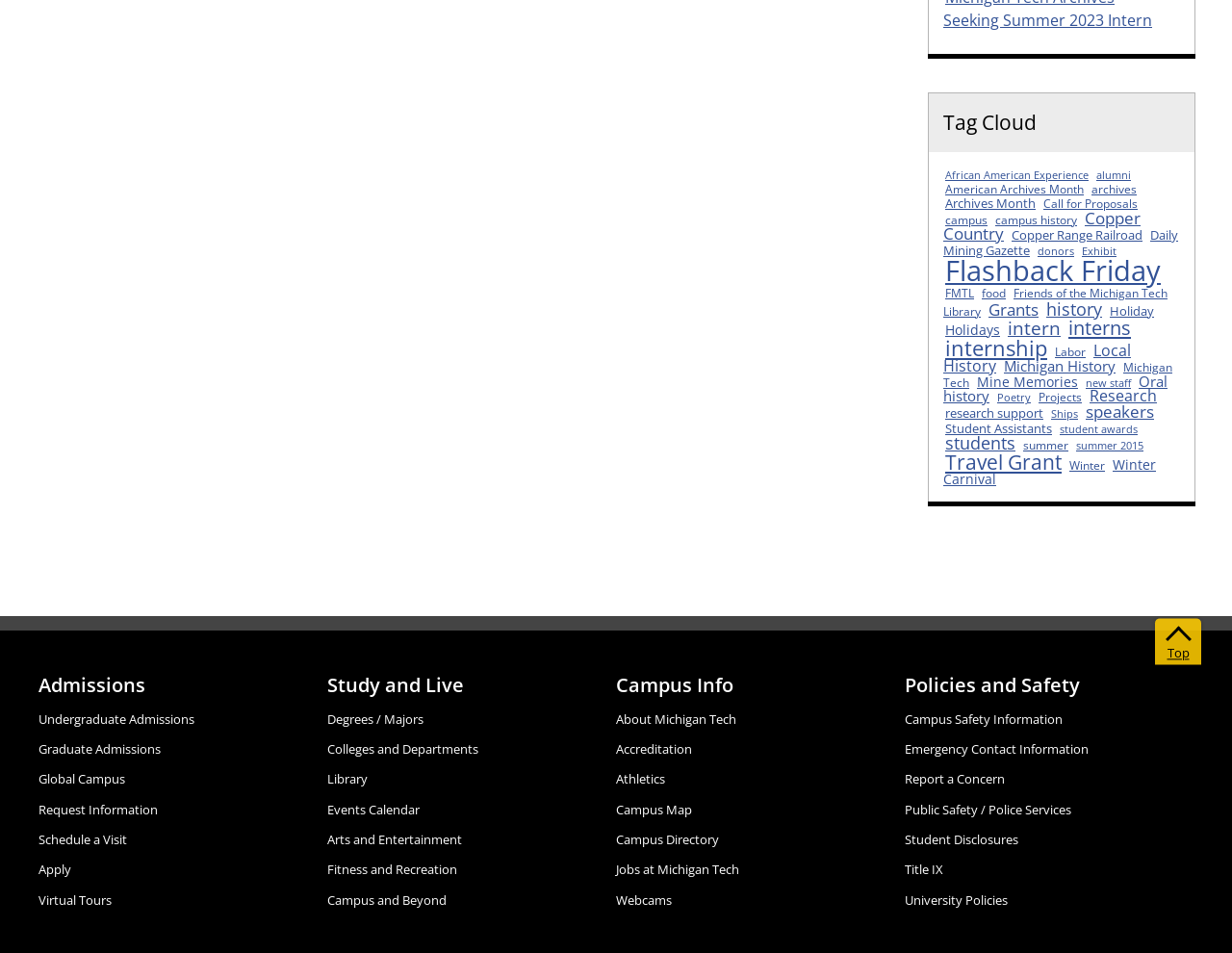Based on the element description "Public Safety / Police Services", predict the bounding box coordinates of the UI element.

[0.734, 0.84, 0.87, 0.858]